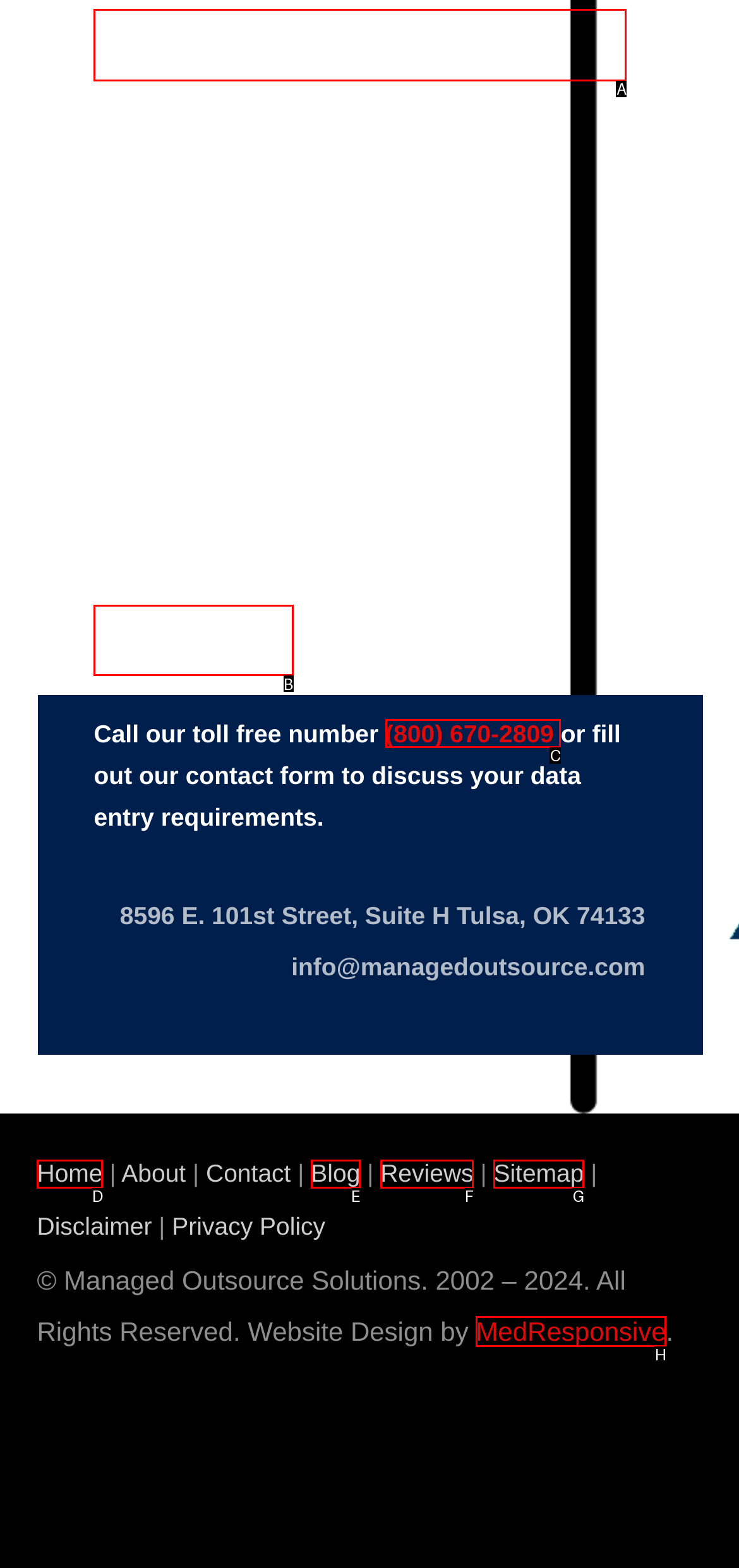Which lettered option should be clicked to perform the following task: Click submit
Respond with the letter of the appropriate option.

B